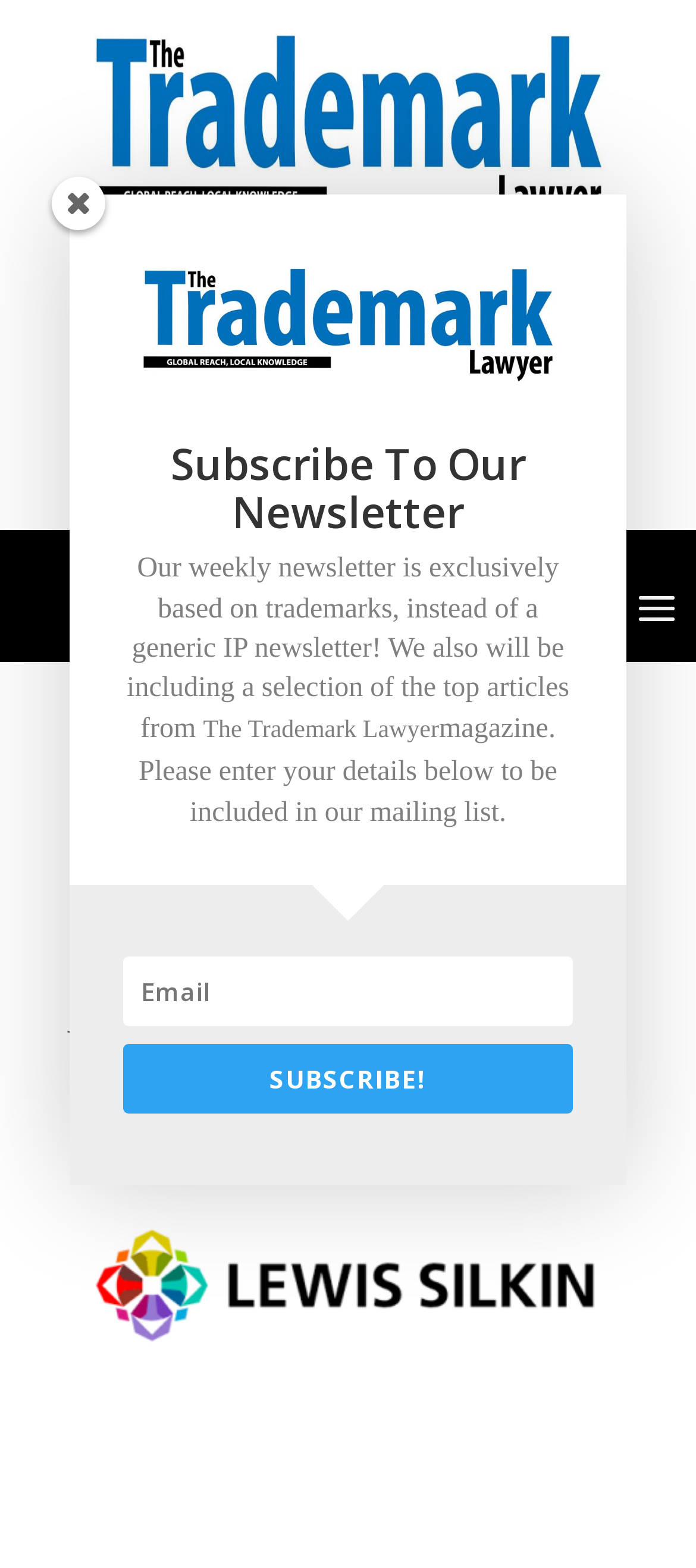How many images are on the webpage?
Give a single word or phrase answer based on the content of the image.

3